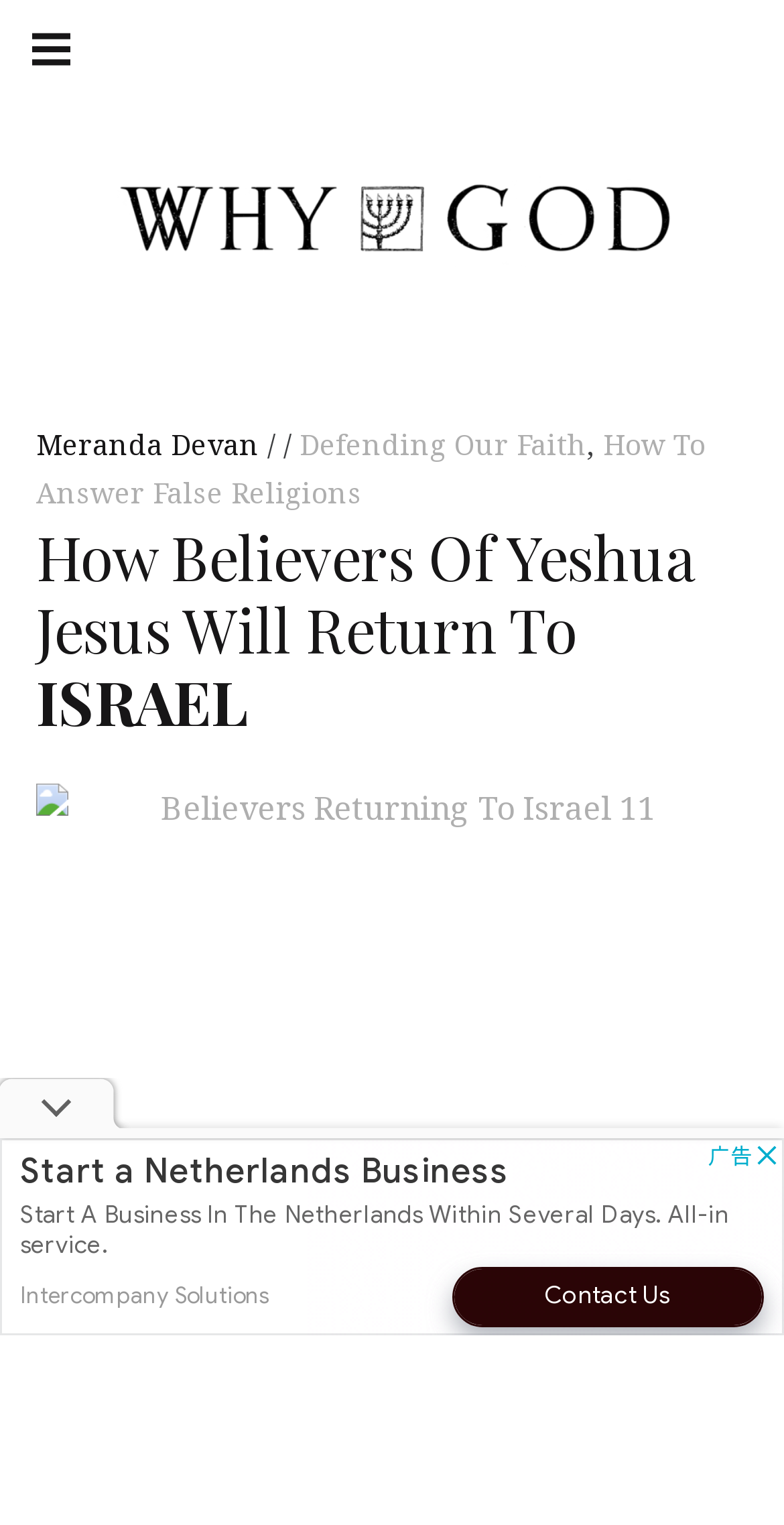Describe the webpage meticulously, covering all significant aspects.

The webpage appears to be a religious-themed website, with a focus on Christianity and the return of believers to Israel. At the top of the page, there is a link and an image, both labeled "Why God", which suggests that this may be the website's logo or branding. 

Below the logo, there is a heading that reads "WHY GOD" in bold font, with a link to the same title. This heading is positioned near the top of the page, taking up about a quarter of the screen's width.

To the right of the "WHY GOD" heading, there is a static text element that reads "EVIDENCE SHOWS GOD EXISTS", which is positioned roughly in the middle of the screen.

At the top-left corner of the page, there is a button labeled "Menu", which, when clicked, reveals a dropdown menu with several links, including "Meranda Devan", "Defending Our Faith", "How To Answer False Religions", and "How Believers Of Yeshua Jesus Will Return To ISRAEL". This menu takes up about half of the screen's width.

Near the bottom of the page, there is an insertion element that contains an image and an iframe labeled "Advertisement", which suggests that this may be a banner ad or some other type of promotional content.